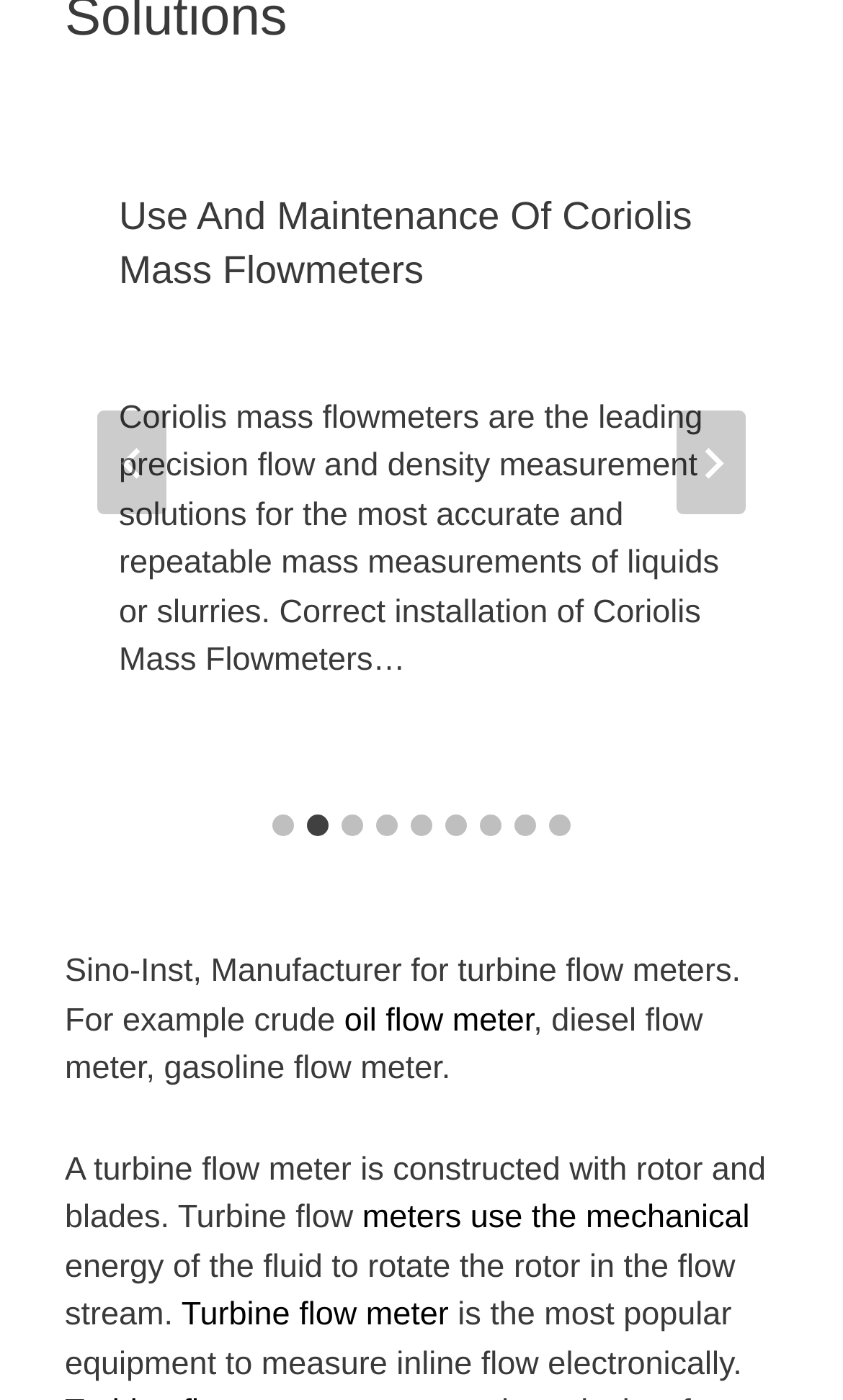Please look at the image and answer the question with a detailed explanation: What is the purpose of the buttons 'Previous slide' and 'Next slide'?

The buttons 'Previous slide' and 'Next slide' are located in the carousel region and are likely used to navigate through the available slides, allowing the user to view different content.